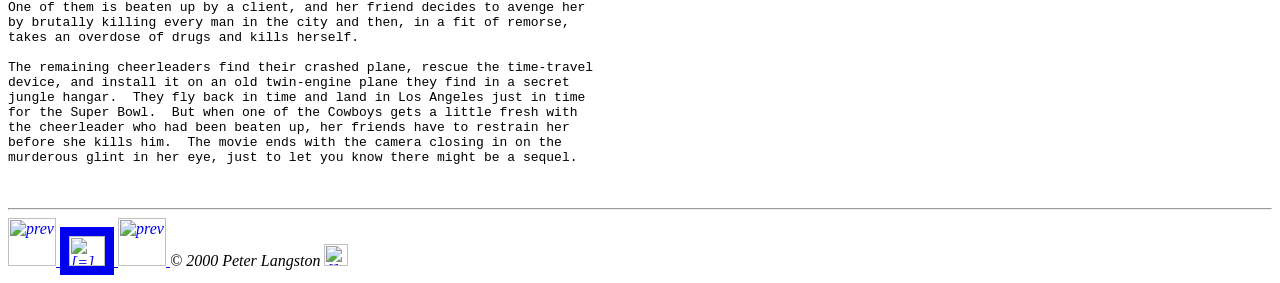What is the shape of the image in the third link?
Using the image as a reference, answer the question in detail.

The third link element contains an image child element with a description of 'prev', indicating that the image is a 'prev' icon or button.